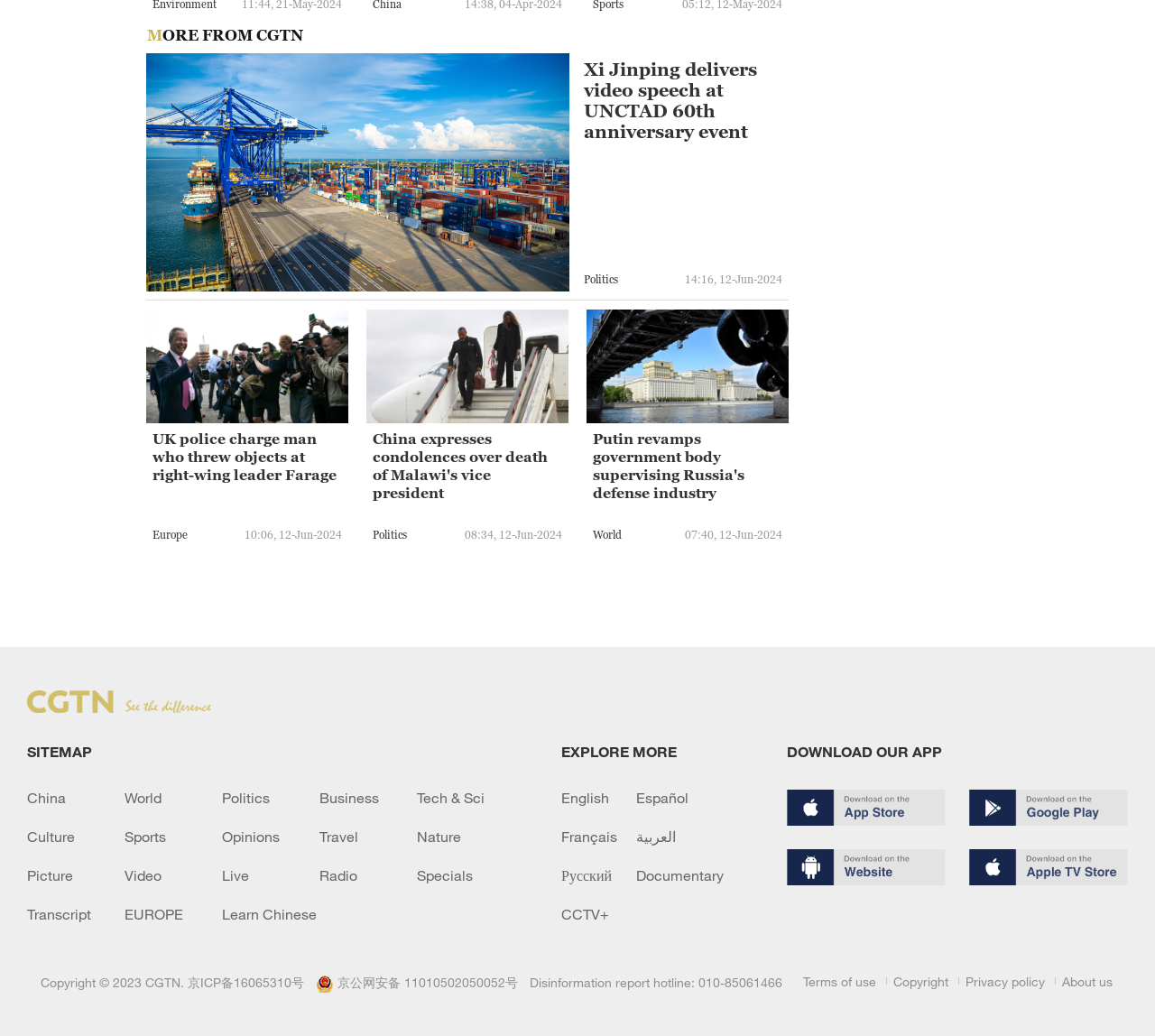Provide a brief response to the question using a single word or phrase: 
Is there a search bar on the main page?

No